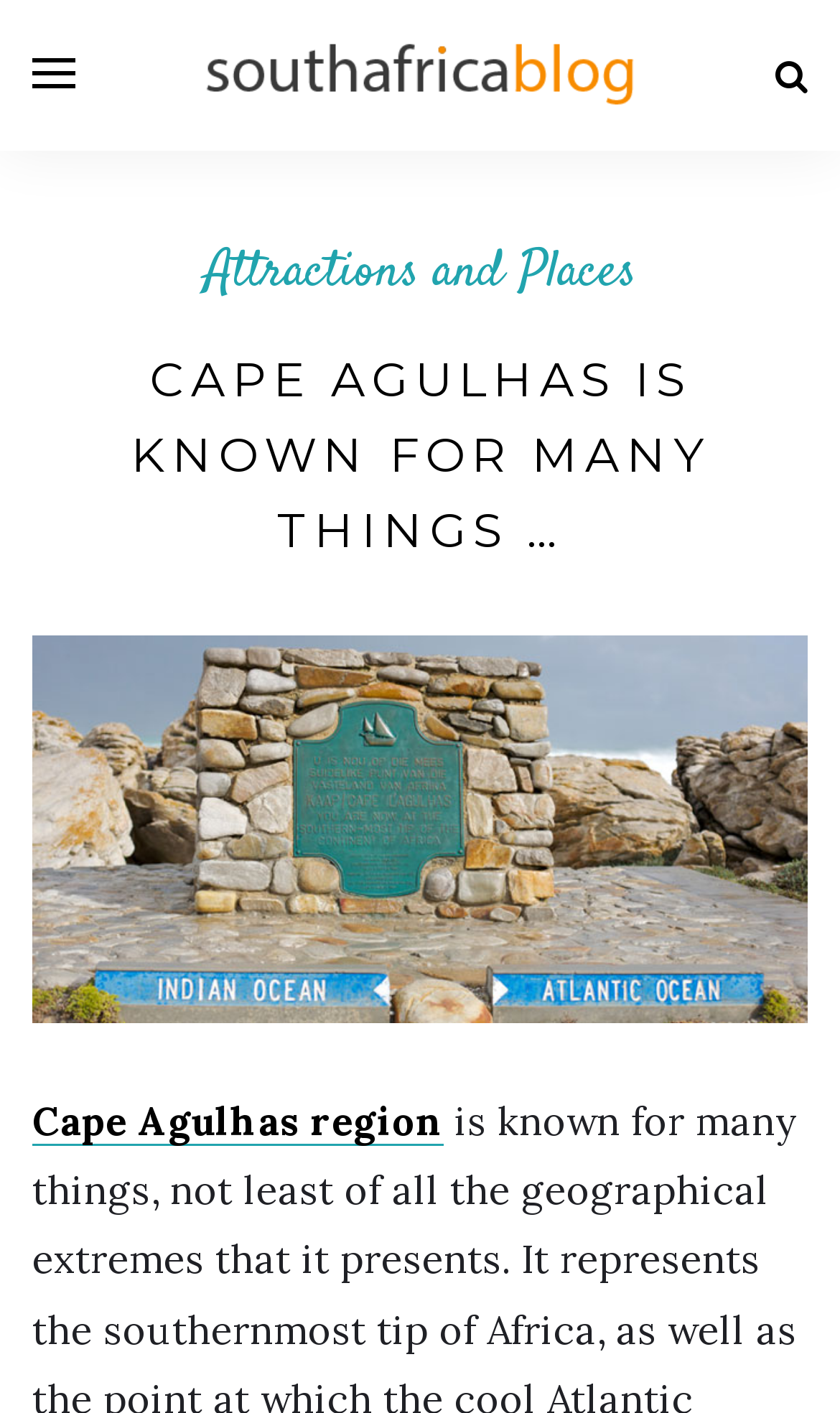Provide the bounding box coordinates of the HTML element this sentence describes: "Cape Agulhas region".

[0.038, 0.775, 0.528, 0.81]